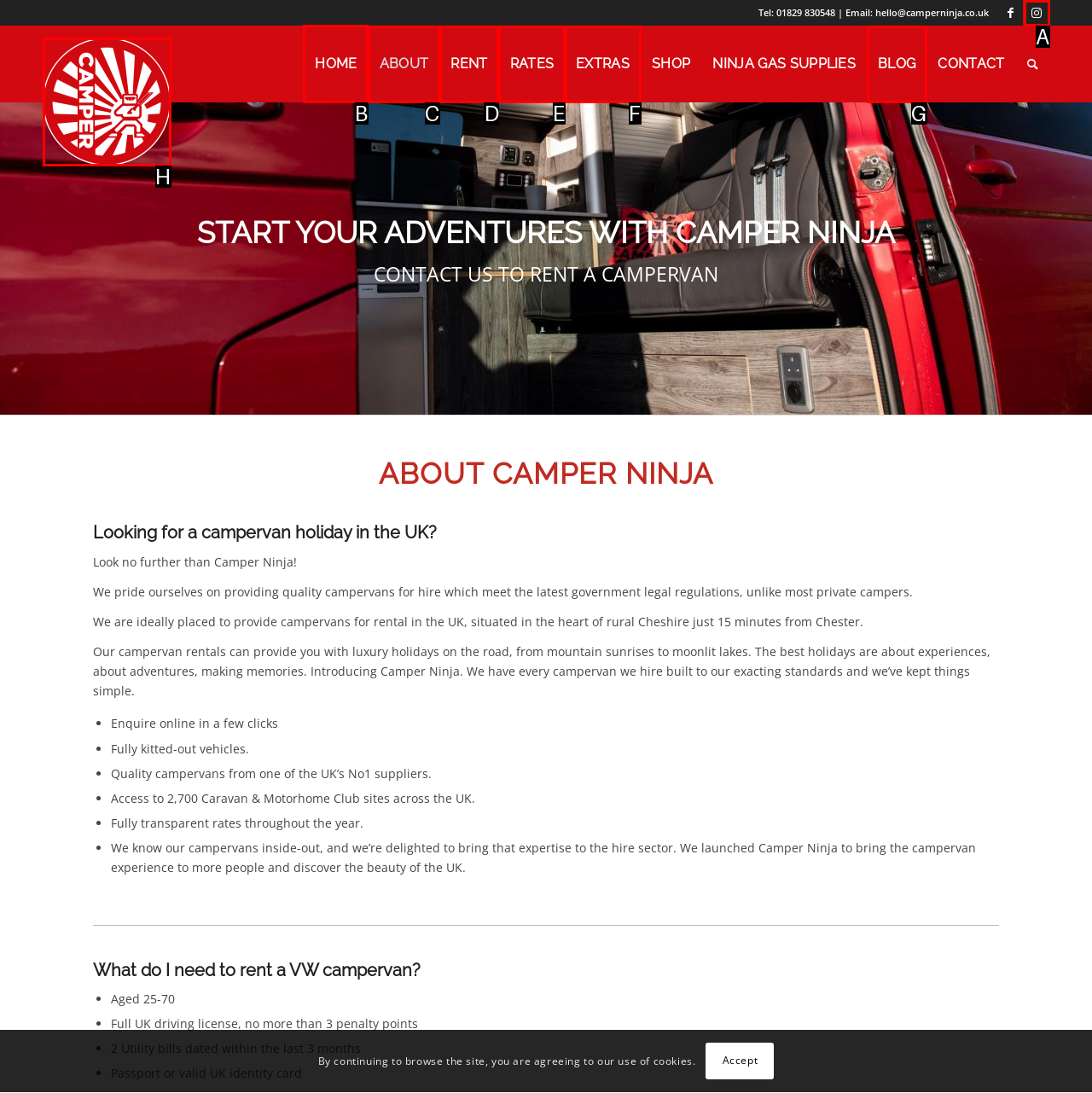Select the proper UI element to click in order to perform the following task: Navigate to HOME page. Indicate your choice with the letter of the appropriate option.

B